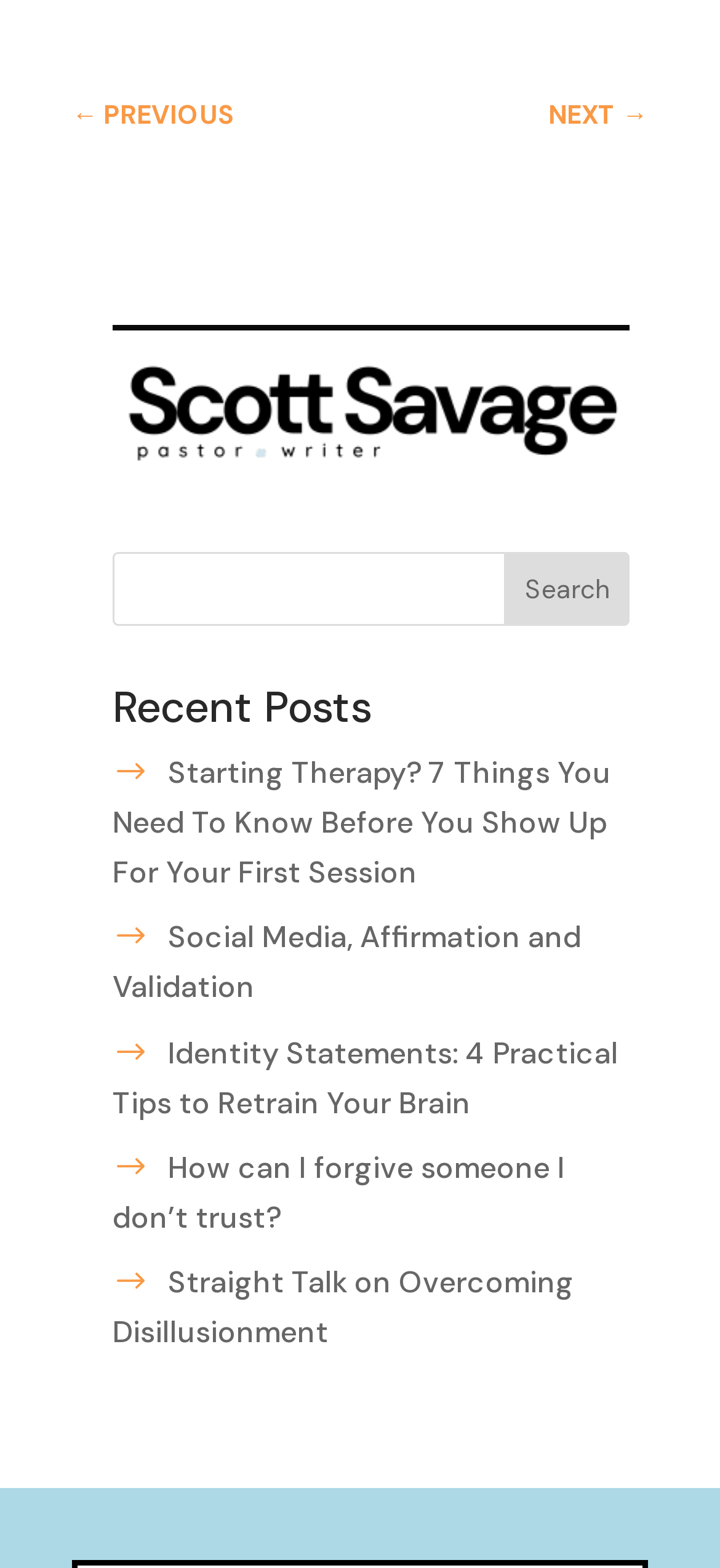Bounding box coordinates should be in the format (top-left x, top-left y, bottom-right x, bottom-right y) and all values should be floating point numbers between 0 and 1. Determine the bounding box coordinate for the UI element described as: alt="robert kiyosaki fraud scam legitimate"

None